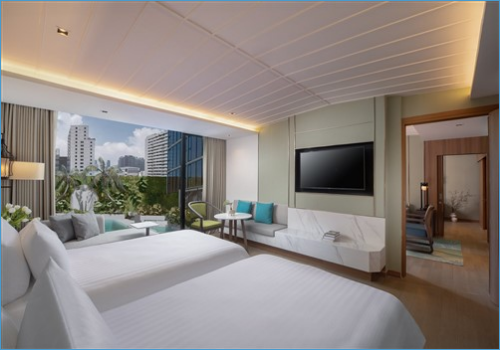Convey a detailed narrative of what is depicted in the image.

This image showcases a luxurious guest room at the newly opened Nysa Hotel in Bangkok, which officially opened its doors on March 1, 2024. The room features two elegantly made beds, thoughtfully arranged to provide maximum comfort. Large windows allow natural light to flood the space, boasting a stunning view of the vibrant city skyline and greenery, creating a serene atmosphere. 

The room is tastefully decorated with modern furnishings, including a cozy seating area with a stylish chair and a small table, perfect for relaxation or enjoying a morning coffee. A sleek flat-screen TV is mounted on the wall, adding to the contemporary feel of the space. Guests can enjoy an array of amenities during their stay, such as an all-day international restaurant, a bar, 24/7 room service, an outdoor pool, and a fitness centre, ensuring a memorable and luxurious experience in the heart of Bangkok.